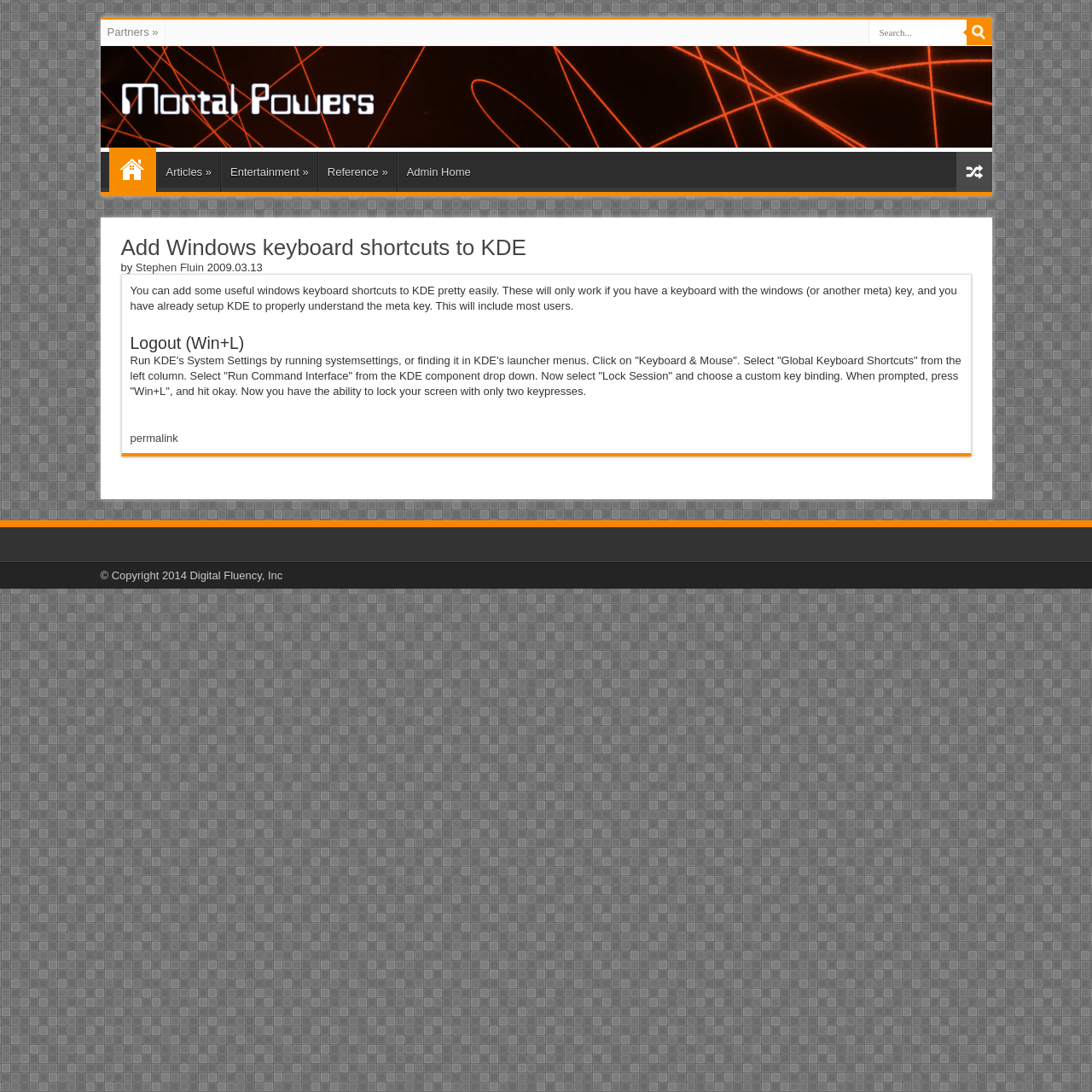Provide a brief response to the question below using one word or phrase:
What is the purpose of the 'Win+L' shortcut?

Lock Session